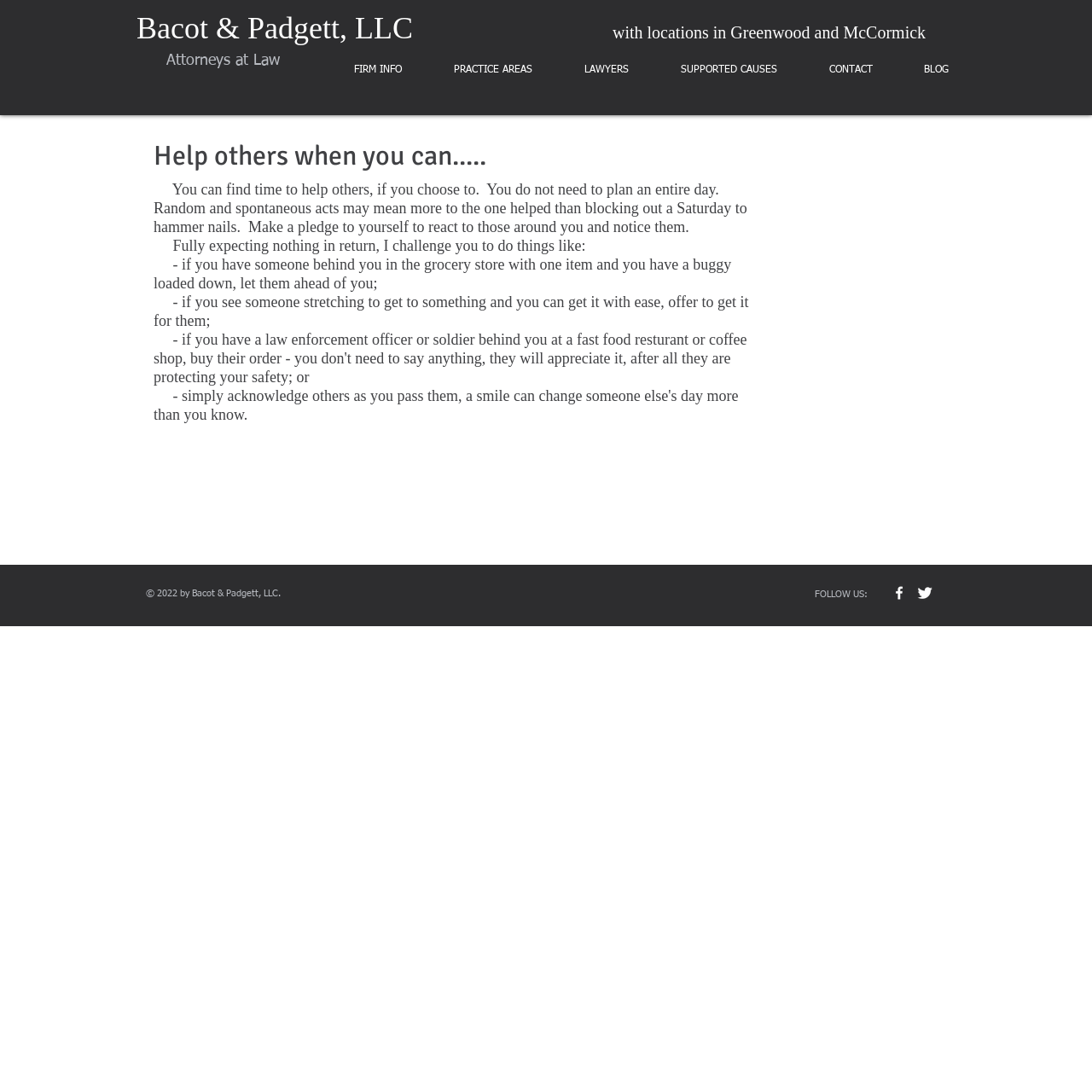Could you specify the bounding box coordinates for the clickable section to complete the following instruction: "Click w-facebook"?

[0.816, 0.535, 0.831, 0.551]